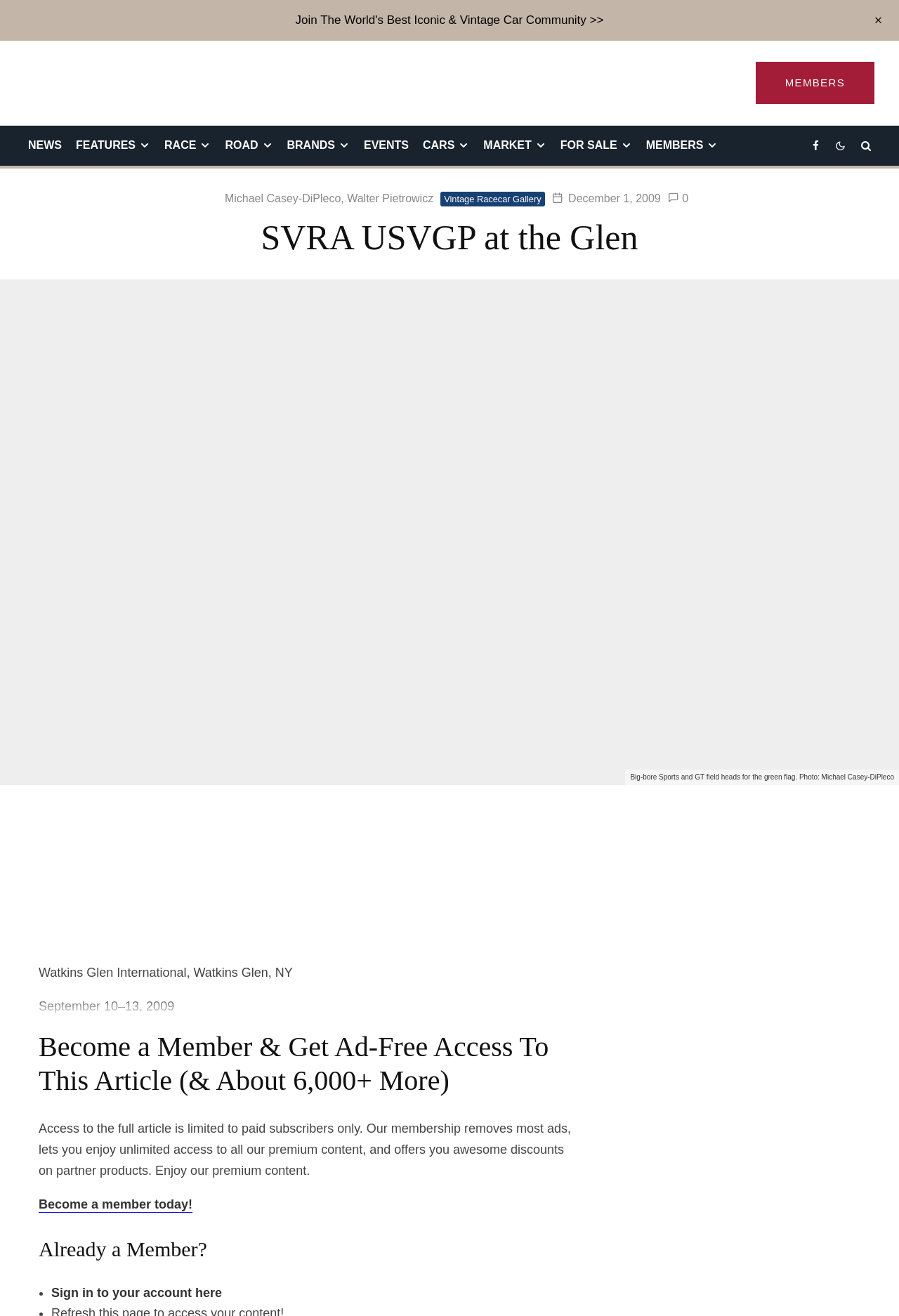Locate the UI element described by Vintage Racecar Gallery and provide its bounding box coordinates. Use the format (top-left x, top-left y, bottom-right x, bottom-right y) with all values as floating point numbers between 0 and 1.

[0.49, 0.146, 0.606, 0.157]